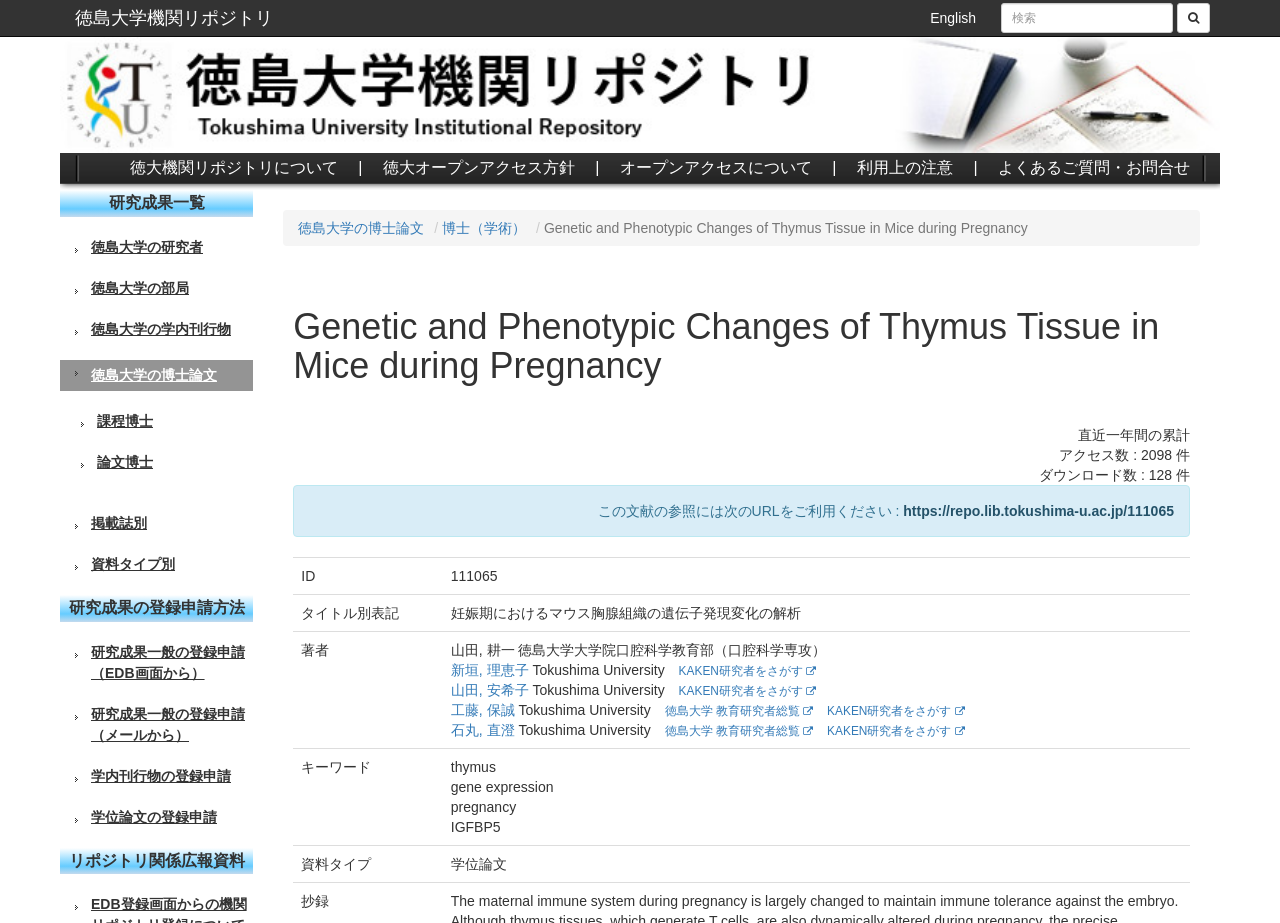Answer the question in a single word or phrase:
How many accesses were there in the last year?

2098